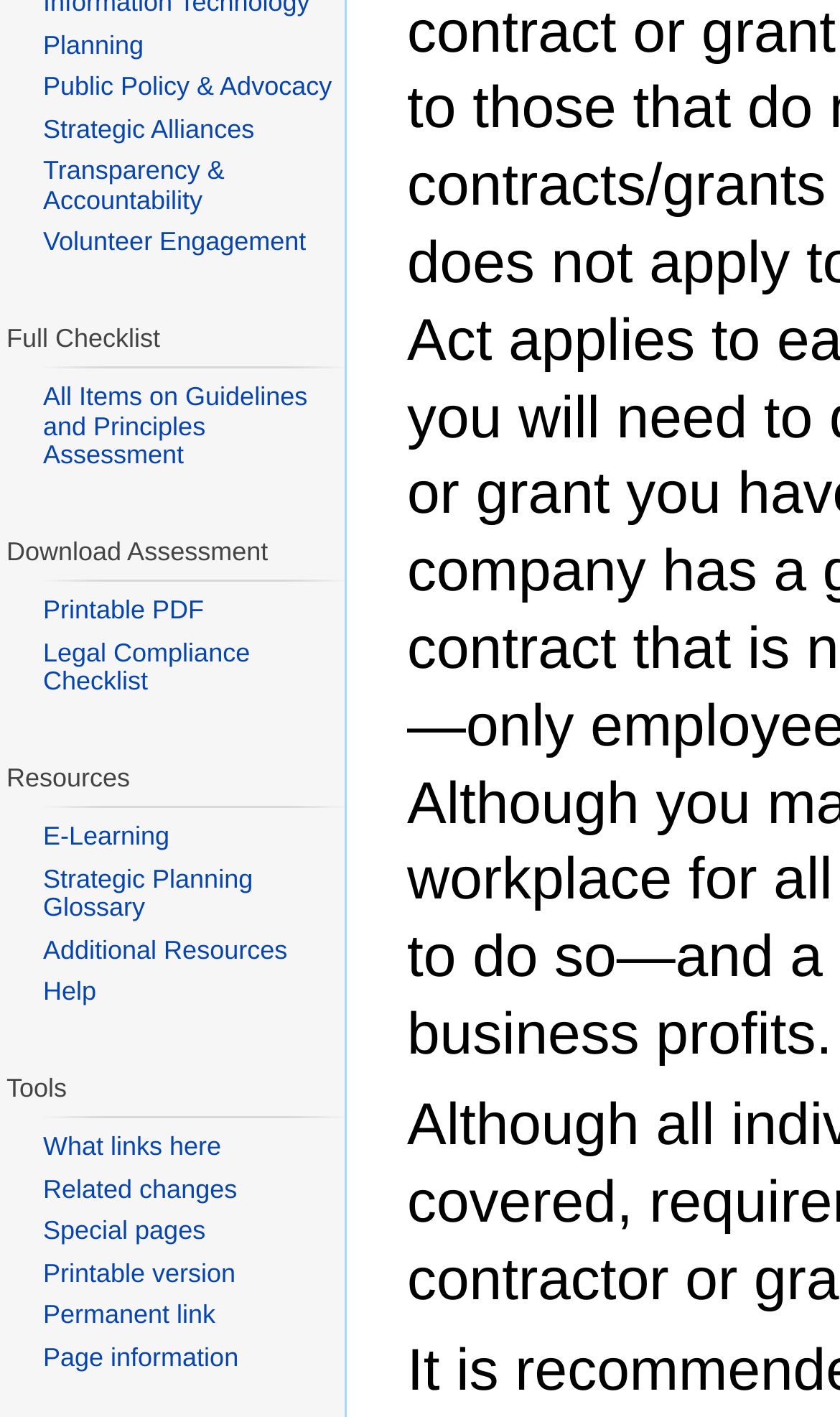Show the bounding box coordinates for the HTML element as described: "Related changes".

[0.051, 0.829, 0.282, 0.85]